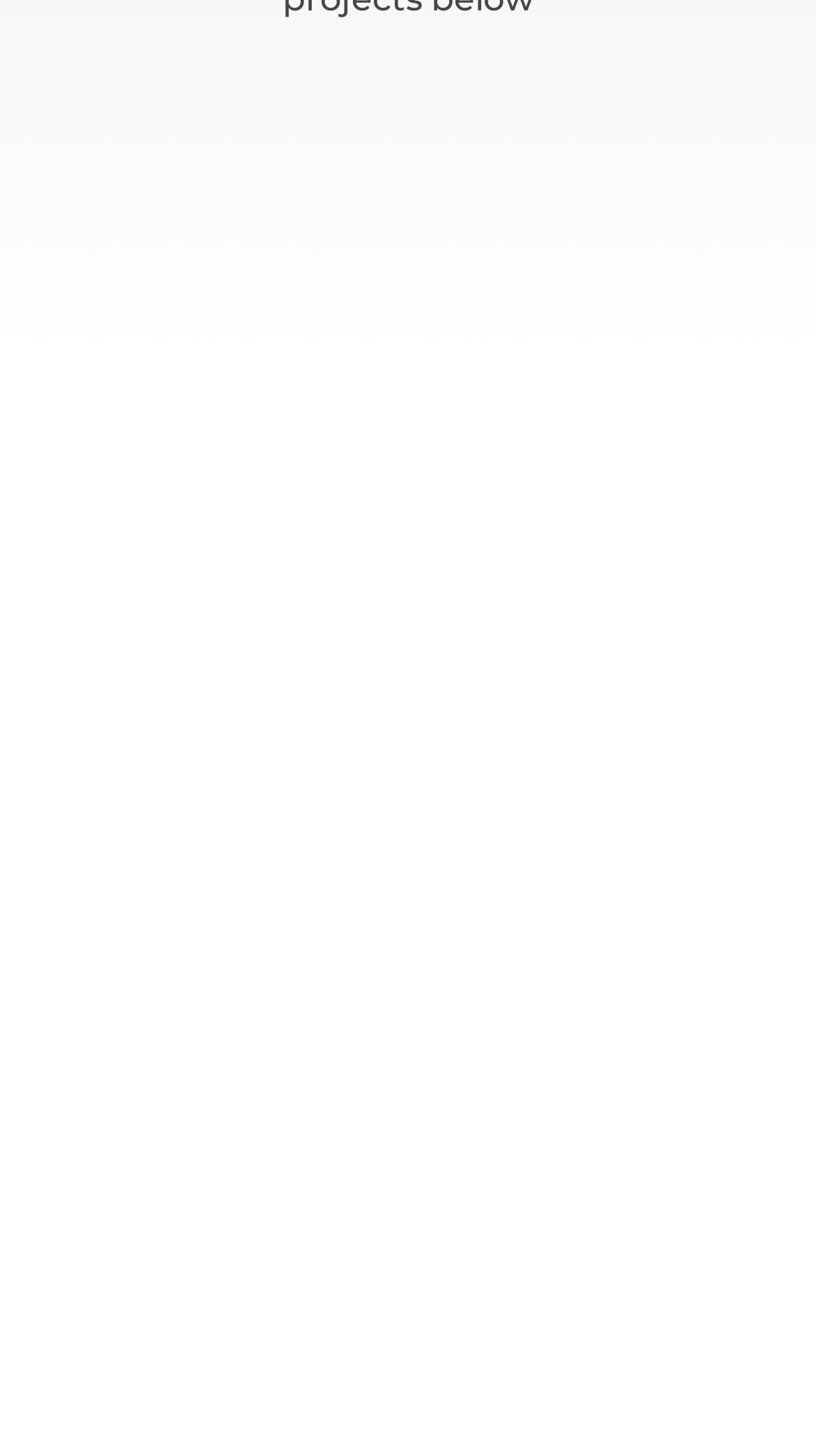Utilize the information from the image to answer the question in detail:
What is the title of the project?

The answer can be found in the heading element 'PROJECT 1' which is a child of the Root Element. This heading provides the title of the project.